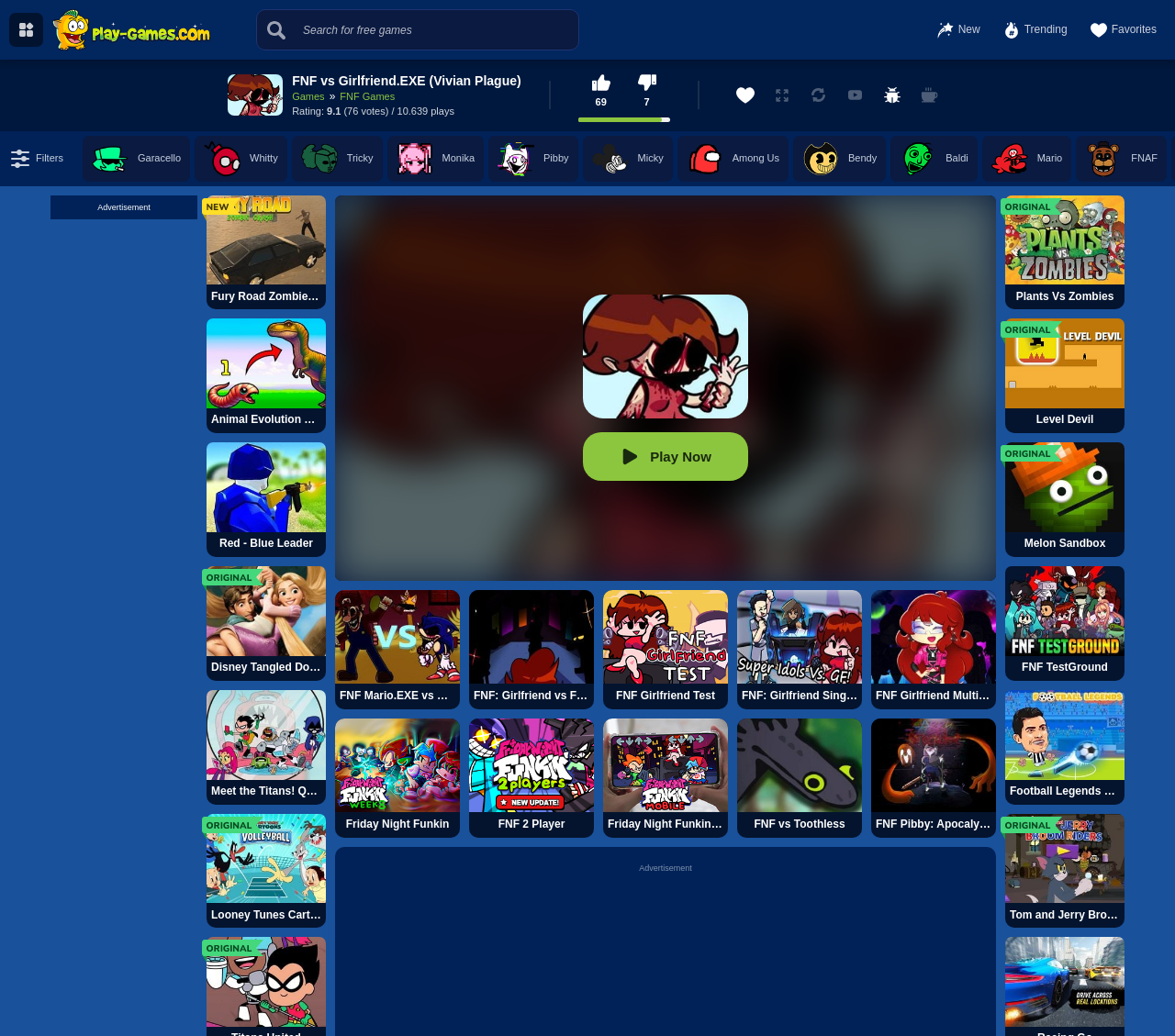What is the purpose of the 'Like the Game' button?
Answer the question with a single word or phrase, referring to the image.

To like the game